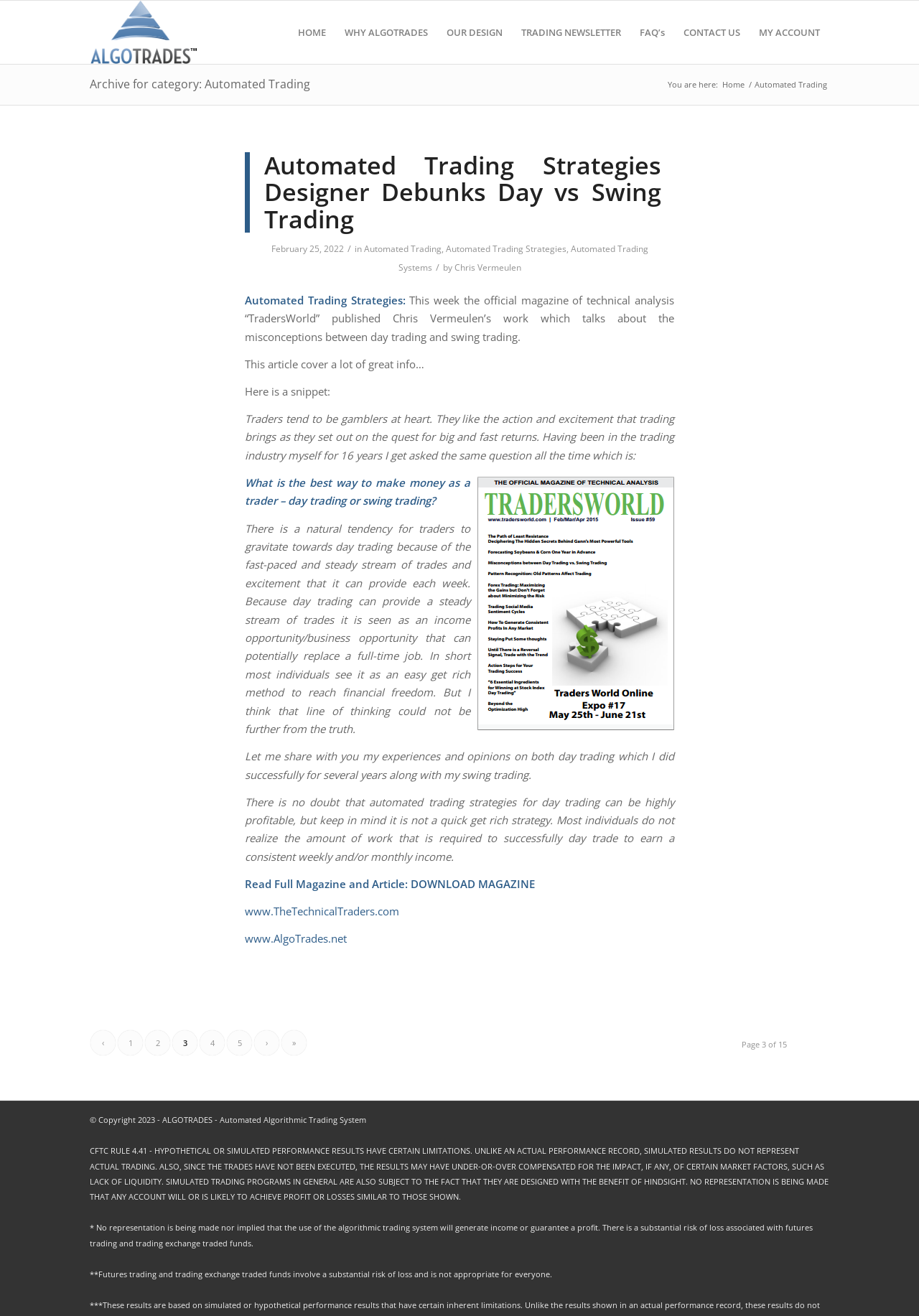Please identify and generate the text content of the webpage's main heading.

Archive for category: Automated Trading